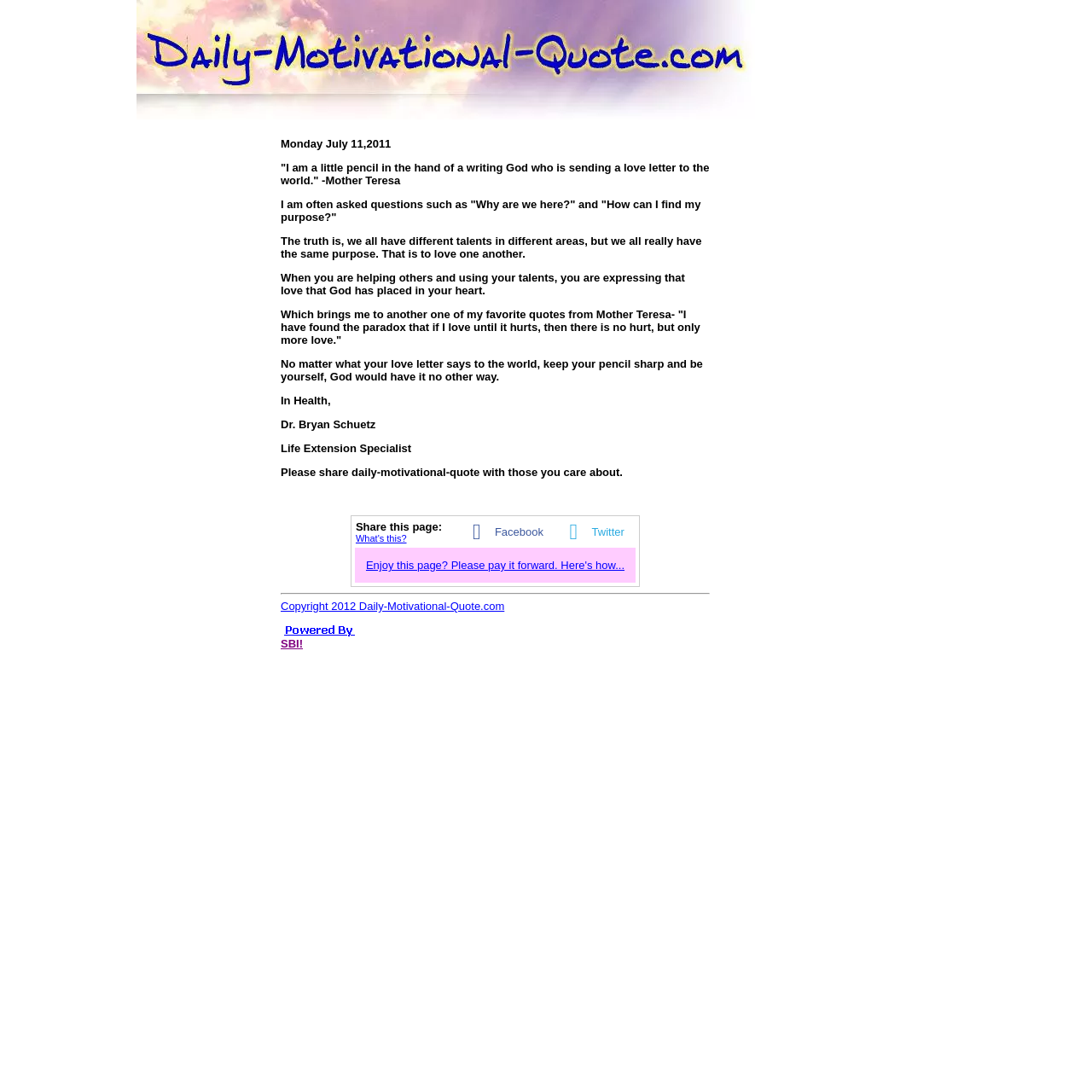Identify the bounding box coordinates for the UI element described as follows: "Copyright 2012 Daily-Motivational-Quote.com". Ensure the coordinates are four float numbers between 0 and 1, formatted as [left, top, right, bottom].

[0.257, 0.549, 0.462, 0.561]